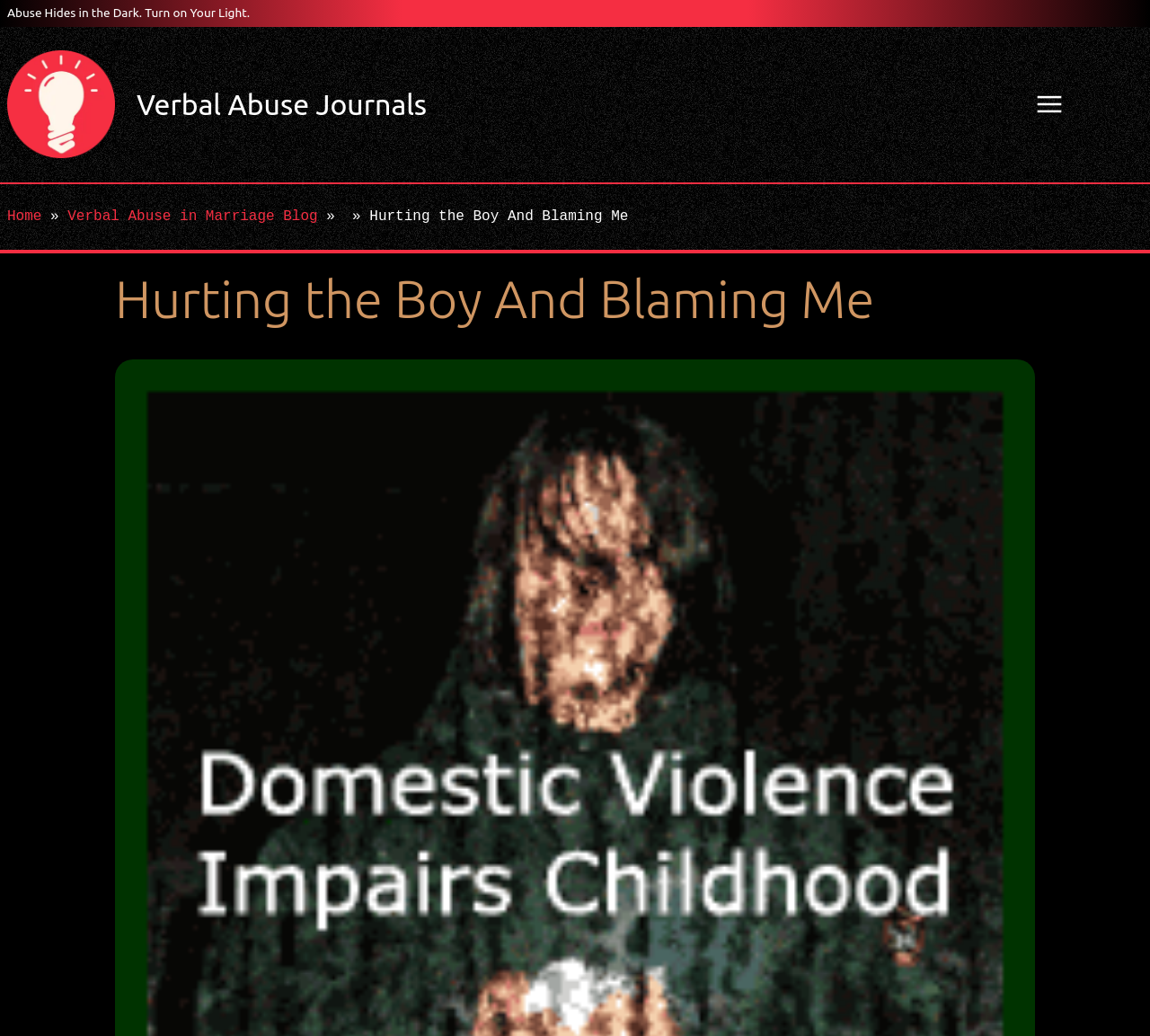Illustrate the webpage's structure and main components comprehensively.

The webpage appears to be a blog post or article titled "Hurting the Boy And Blaming Me". At the top of the page, there is a static text element with a bold statement "Abuse Hides in the Dark. Turn on Your Light." This is followed by two links to "Verbal Abuse Journals", one with an accompanying image. The links are positioned side by side, with the first one located near the top-left corner of the page and the second one slightly below and to the right.

On the top-right corner of the page, there is a navigation menu labeled "Navigation" with a button to open a menu dialog. The button is accompanied by an image. Below the navigation menu, there is a breadcrumbs navigation section that displays the page's hierarchy. This section contains links to "Home" and "Verbal Abuse in Marriage Blog", separated by a "»" symbol, and a static text element with the title of the current page, "Hurting the Boy And Blaming Me".

The main content of the page is headed by a large heading element with the same title, "Hurting the Boy And Blaming Me", which spans the entire width of the page. The content of the page is not explicitly described in the accessibility tree, but based on the meta description, it appears to be a personal narrative or story about verbal abuse.